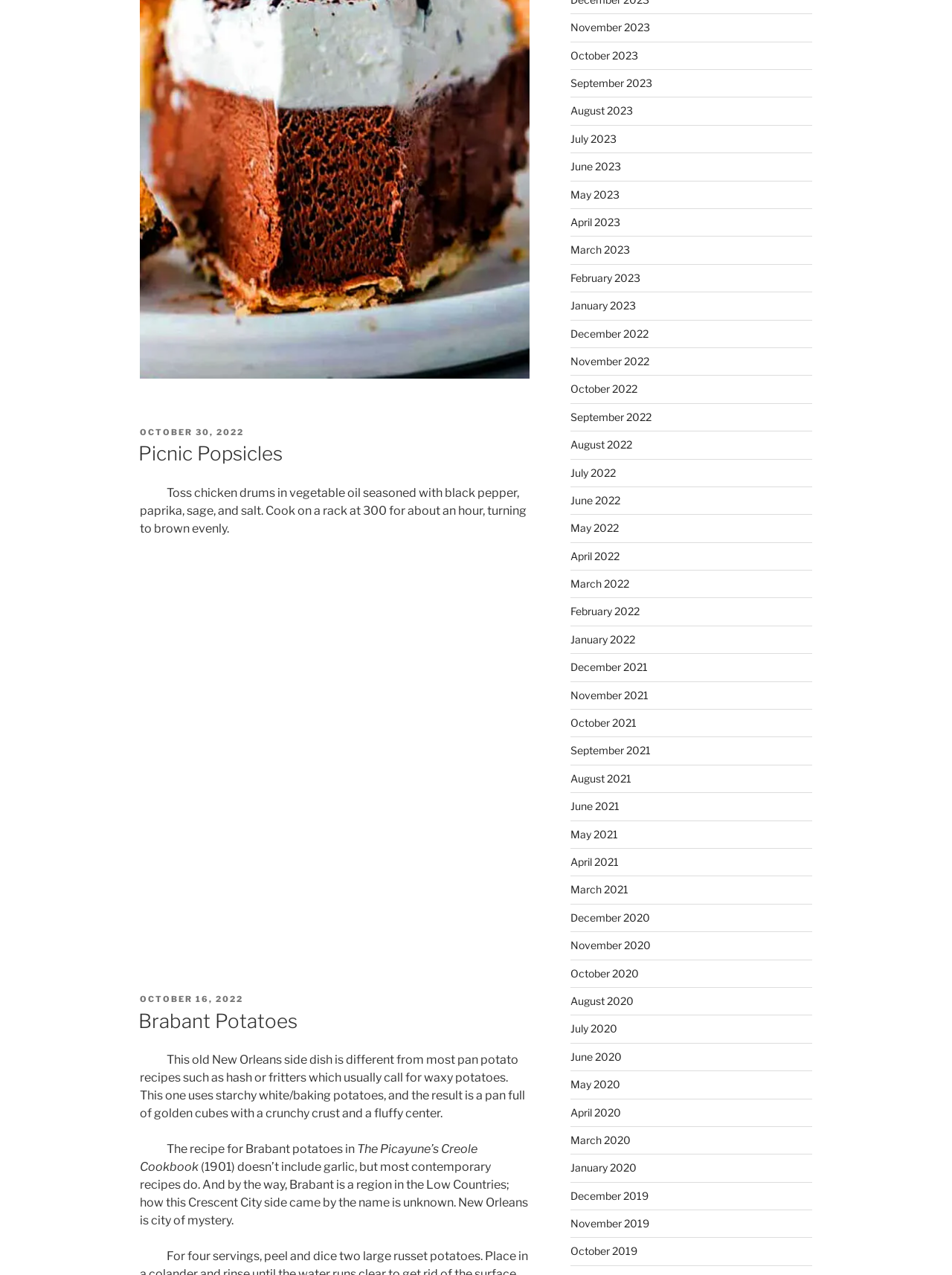What type of potatoes are used in the 'Brabant Potatoes' recipe?
Relying on the image, give a concise answer in one word or a brief phrase.

starchy white/baking potatoes